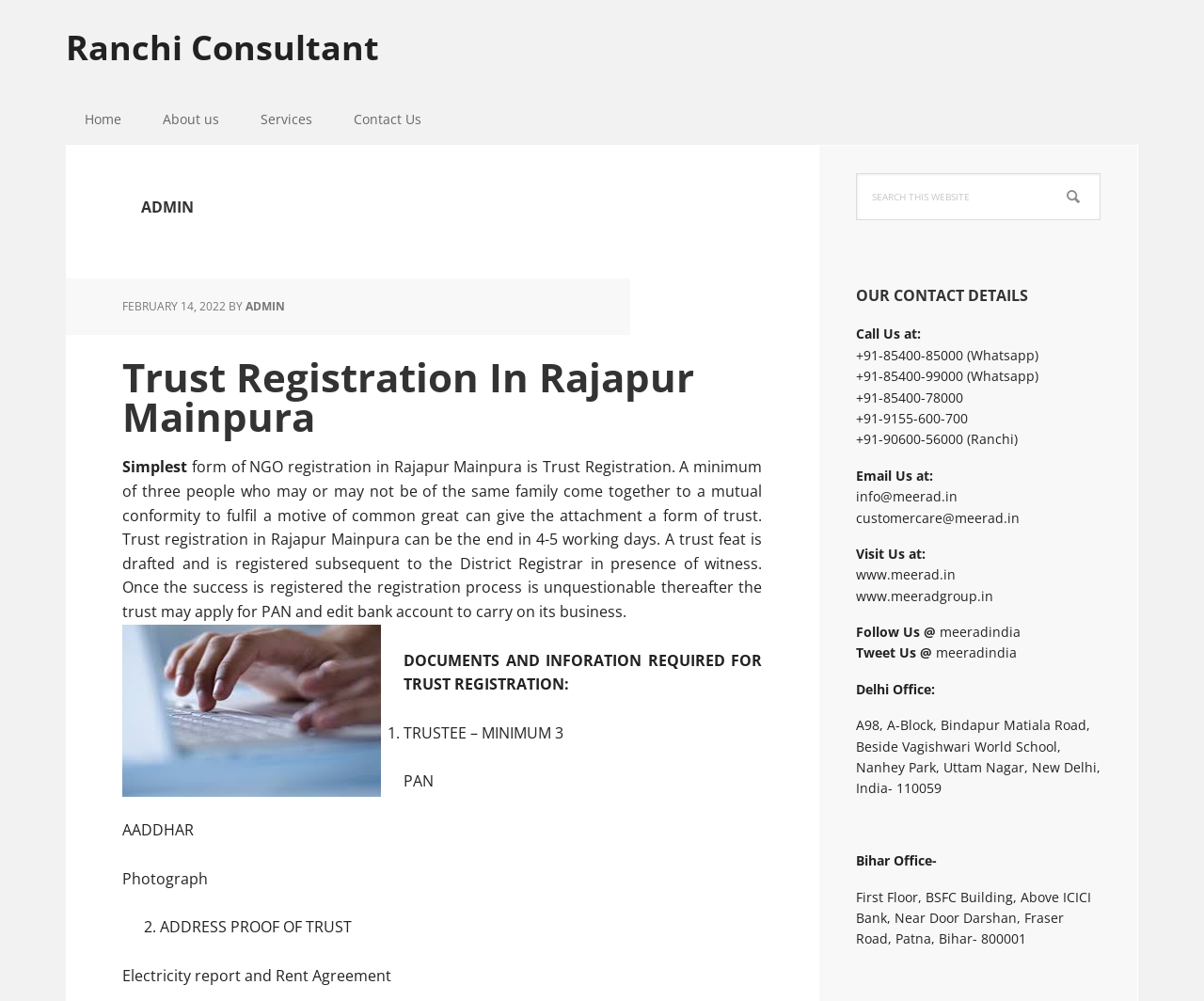Can you pinpoint the bounding box coordinates for the clickable element required for this instruction: "Search this website"? The coordinates should be four float numbers between 0 and 1, i.e., [left, top, right, bottom].

[0.711, 0.173, 0.914, 0.23]